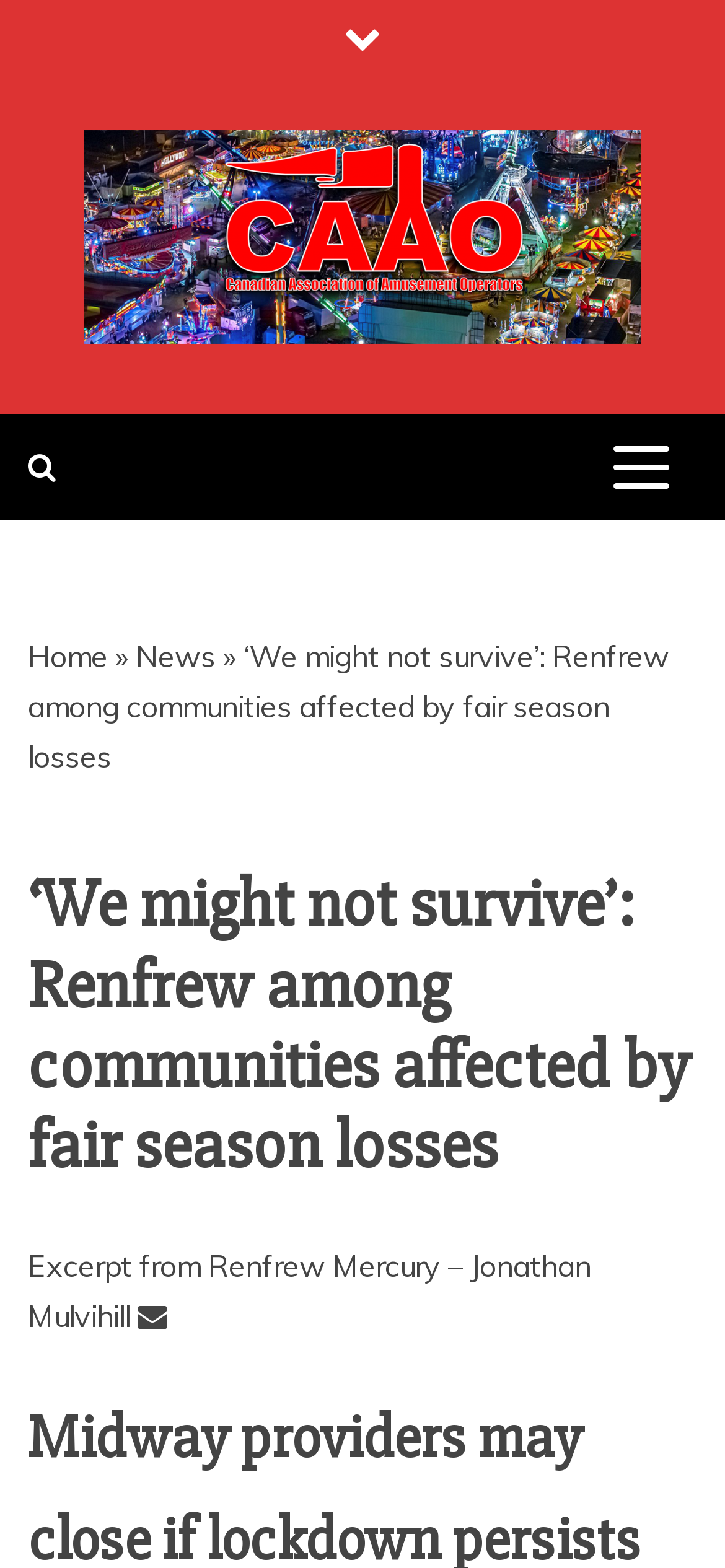Your task is to find and give the main heading text of the webpage.

‘We might not survive’: Renfrew among communities affected by fair season losses